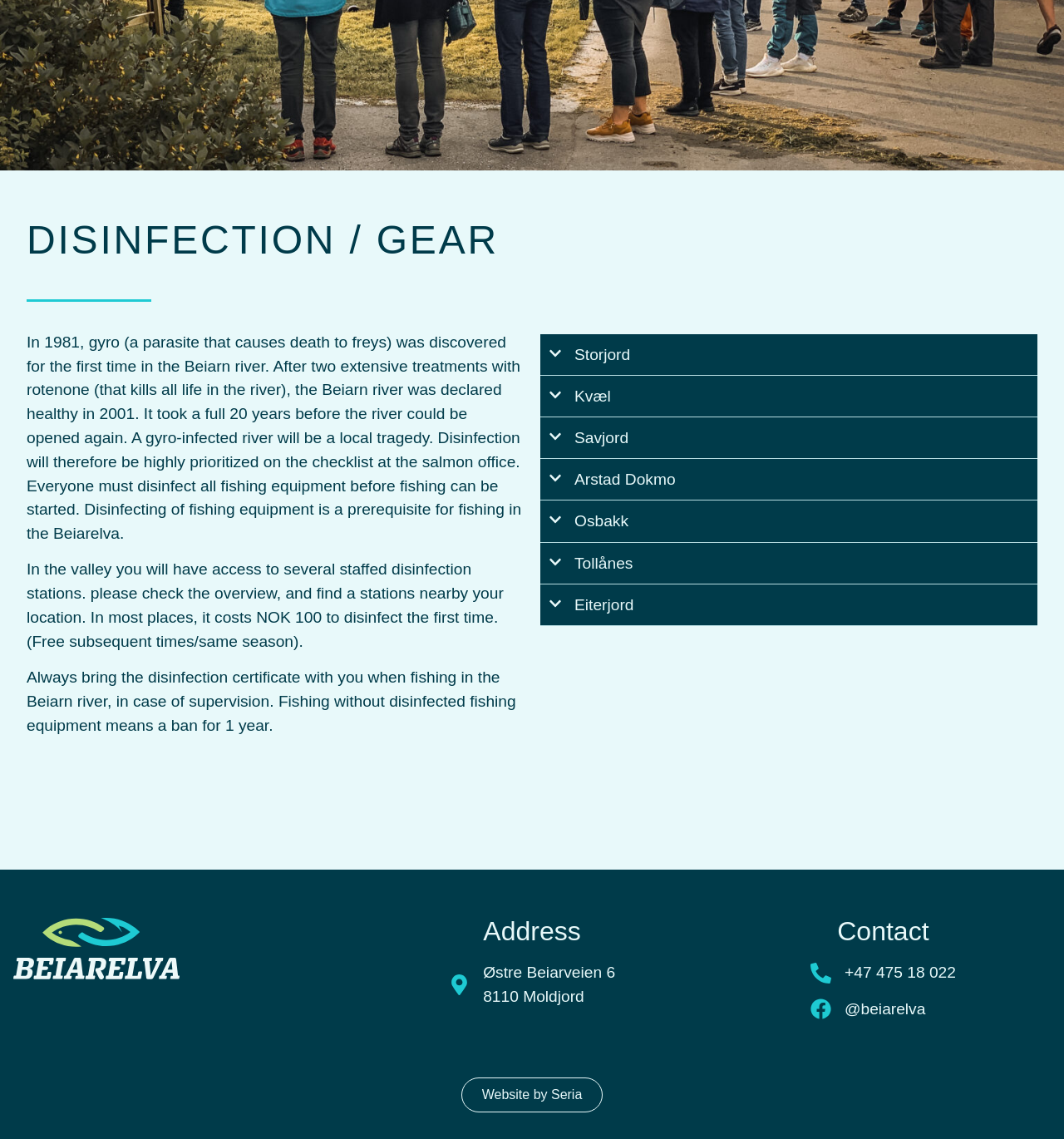Can you find the bounding box coordinates for the UI element given this description: "Website by Seria"? Provide the coordinates as four float numbers between 0 and 1: [left, top, right, bottom].

[0.433, 0.946, 0.567, 0.976]